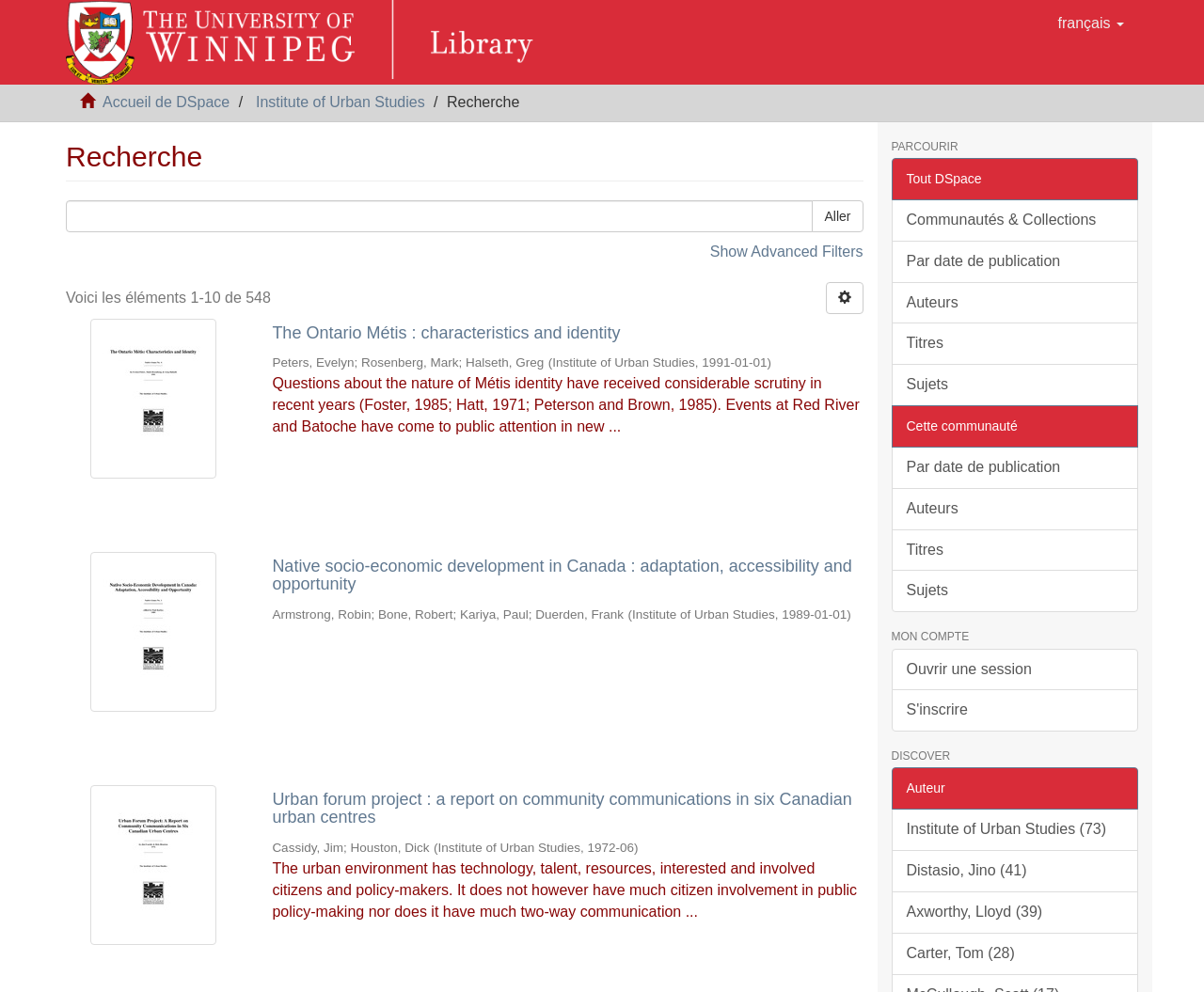Locate the bounding box coordinates of the element that needs to be clicked to carry out the instruction: "Go to the Institute of Urban Studies community". The coordinates should be given as four float numbers ranging from 0 to 1, i.e., [left, top, right, bottom].

[0.74, 0.201, 0.945, 0.243]